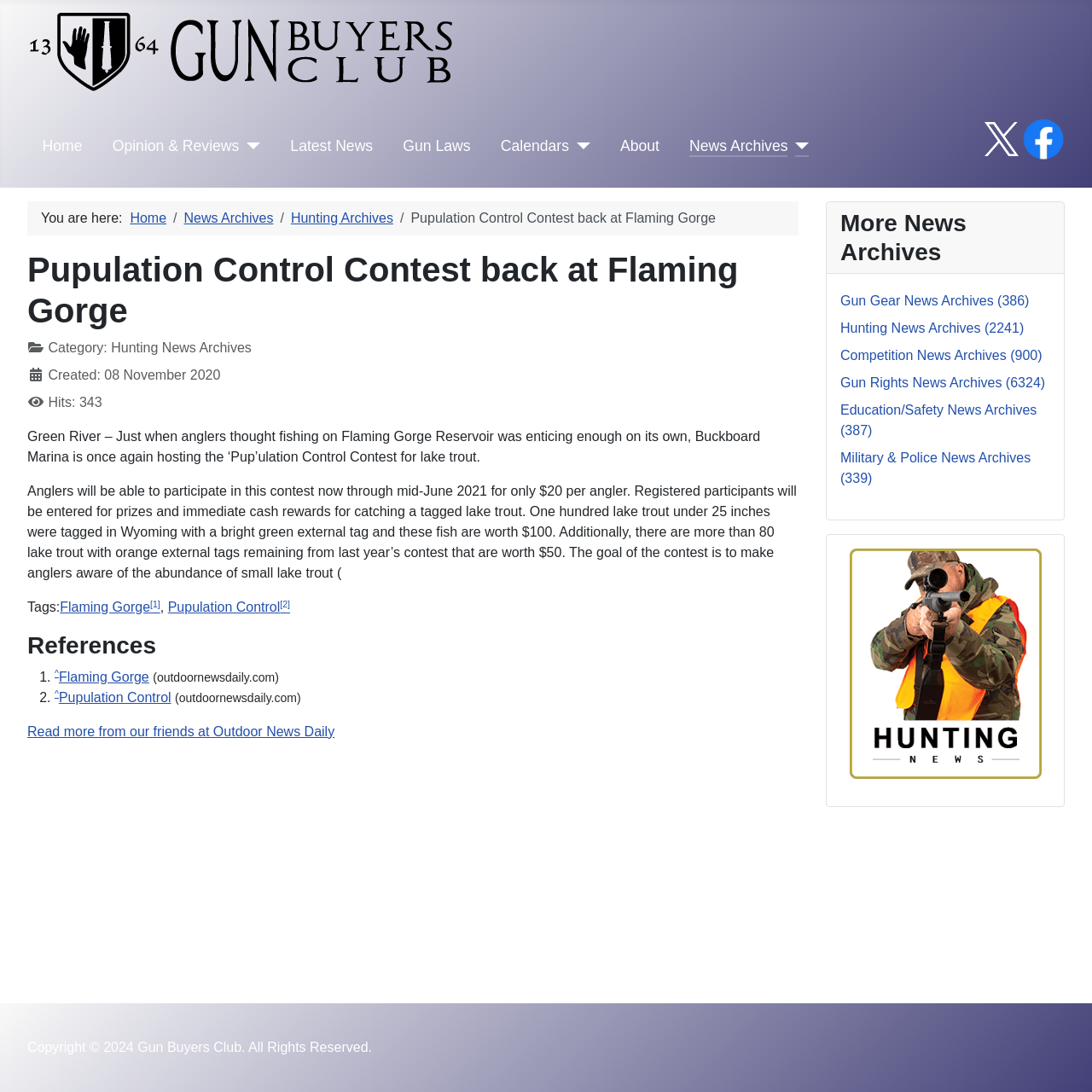Can you provide the bounding box coordinates for the element that should be clicked to implement the instruction: "Go back to the top of the page"?

[0.958, 0.955, 0.988, 0.988]